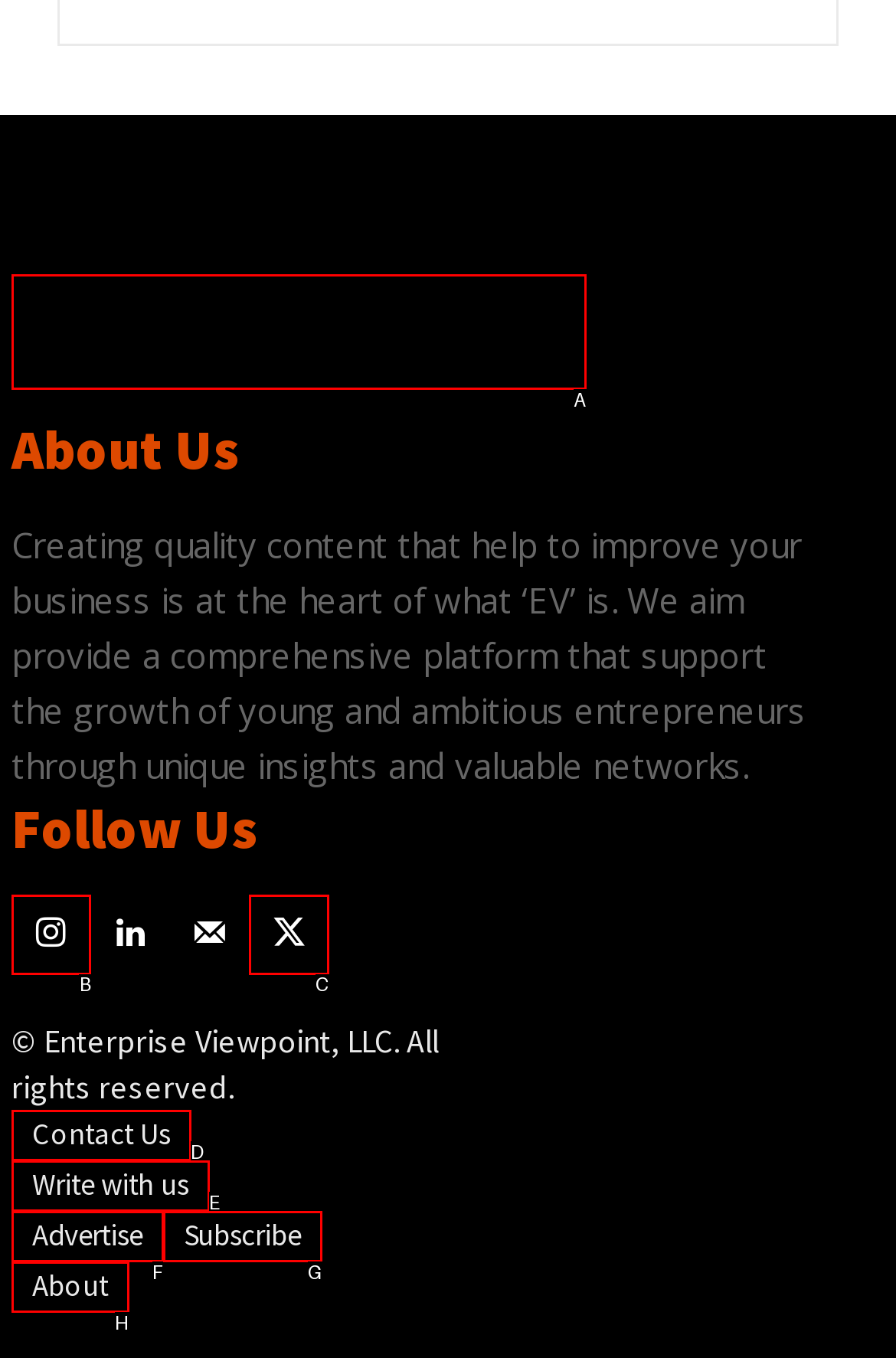Determine which option matches the element description: Write with us
Reply with the letter of the appropriate option from the options provided.

E